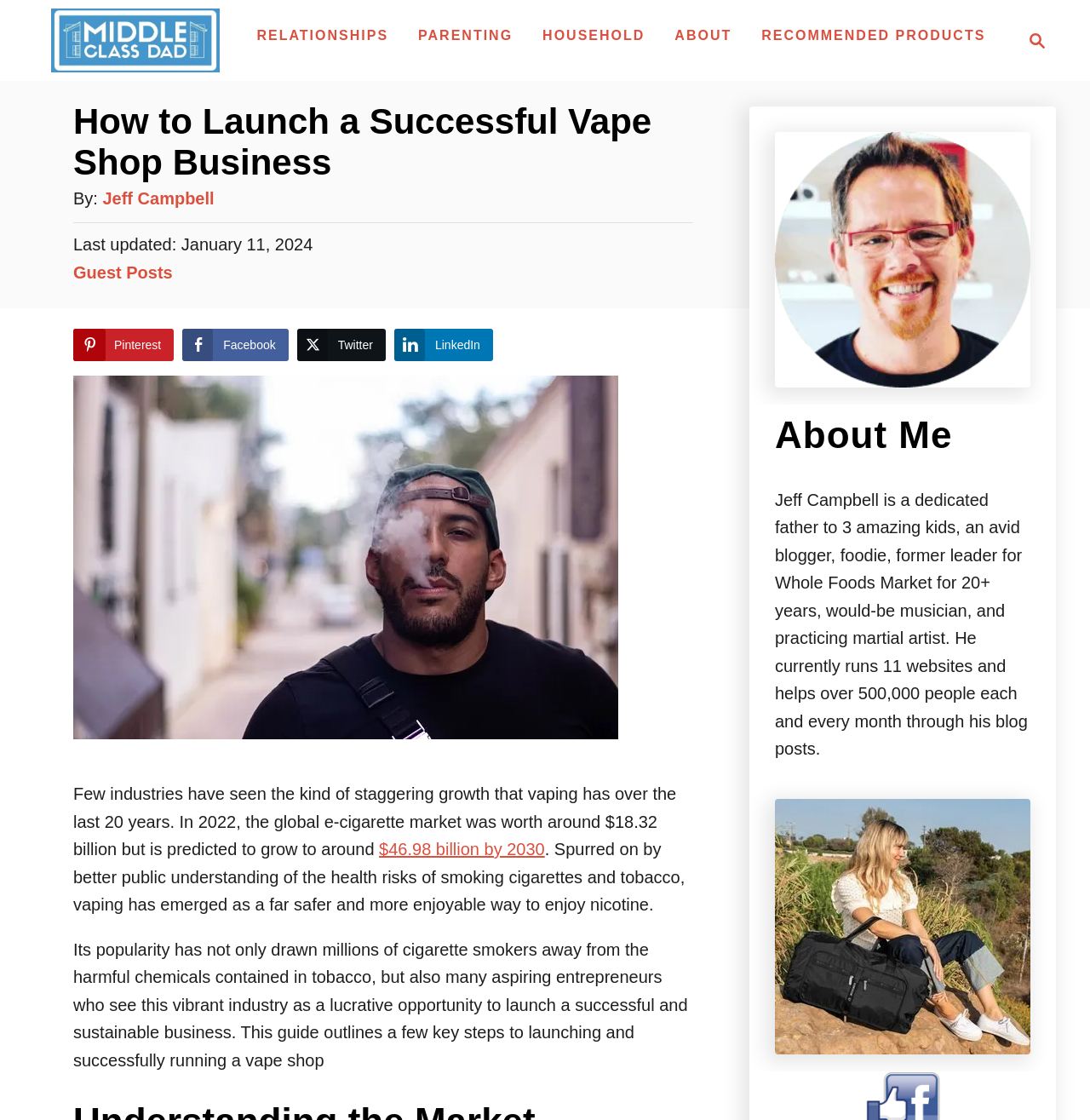Identify the bounding box coordinates of the area that should be clicked in order to complete the given instruction: "Read the article by Jeff Campbell". The bounding box coordinates should be four float numbers between 0 and 1, i.e., [left, top, right, bottom].

[0.094, 0.169, 0.197, 0.186]